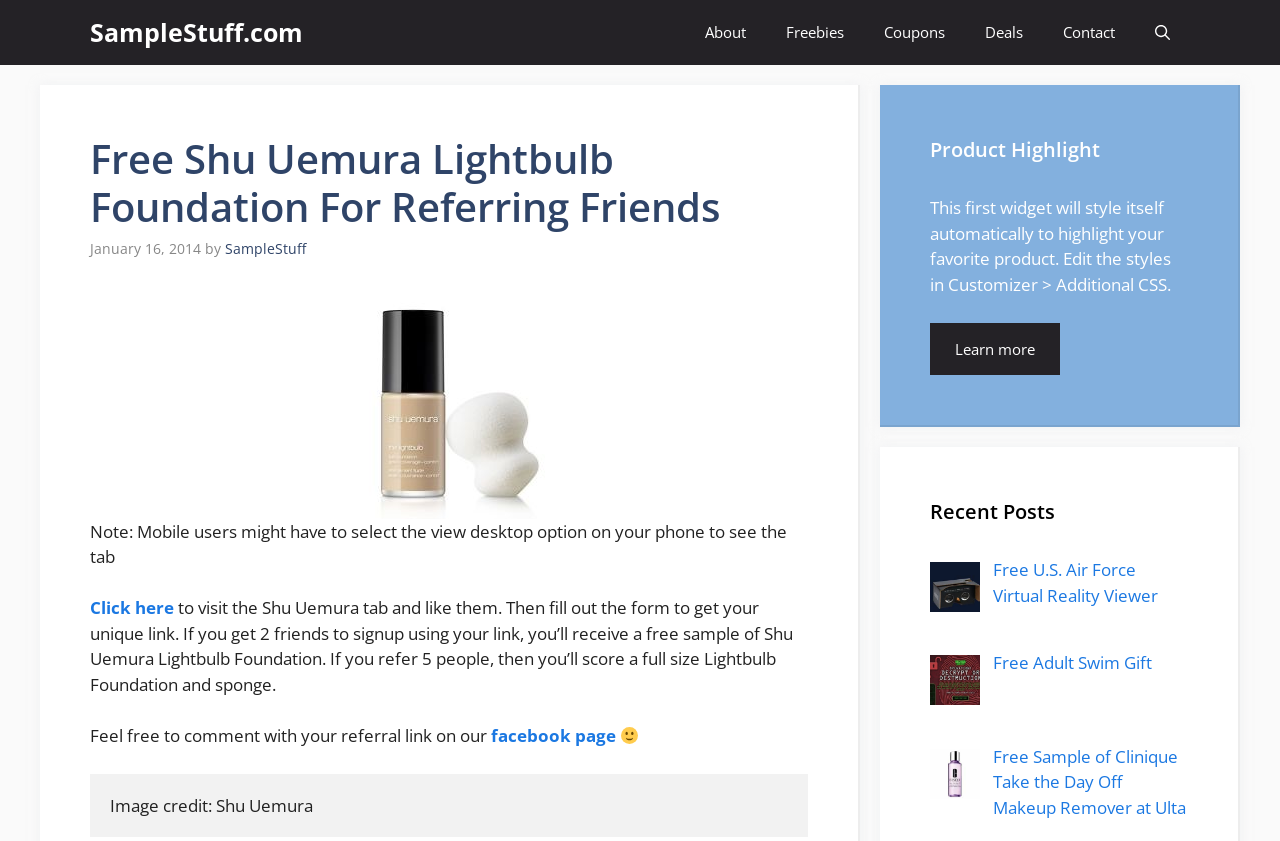What is the primary heading on this webpage?

Free Shu Uemura Lightbulb Foundation For Referring Friends